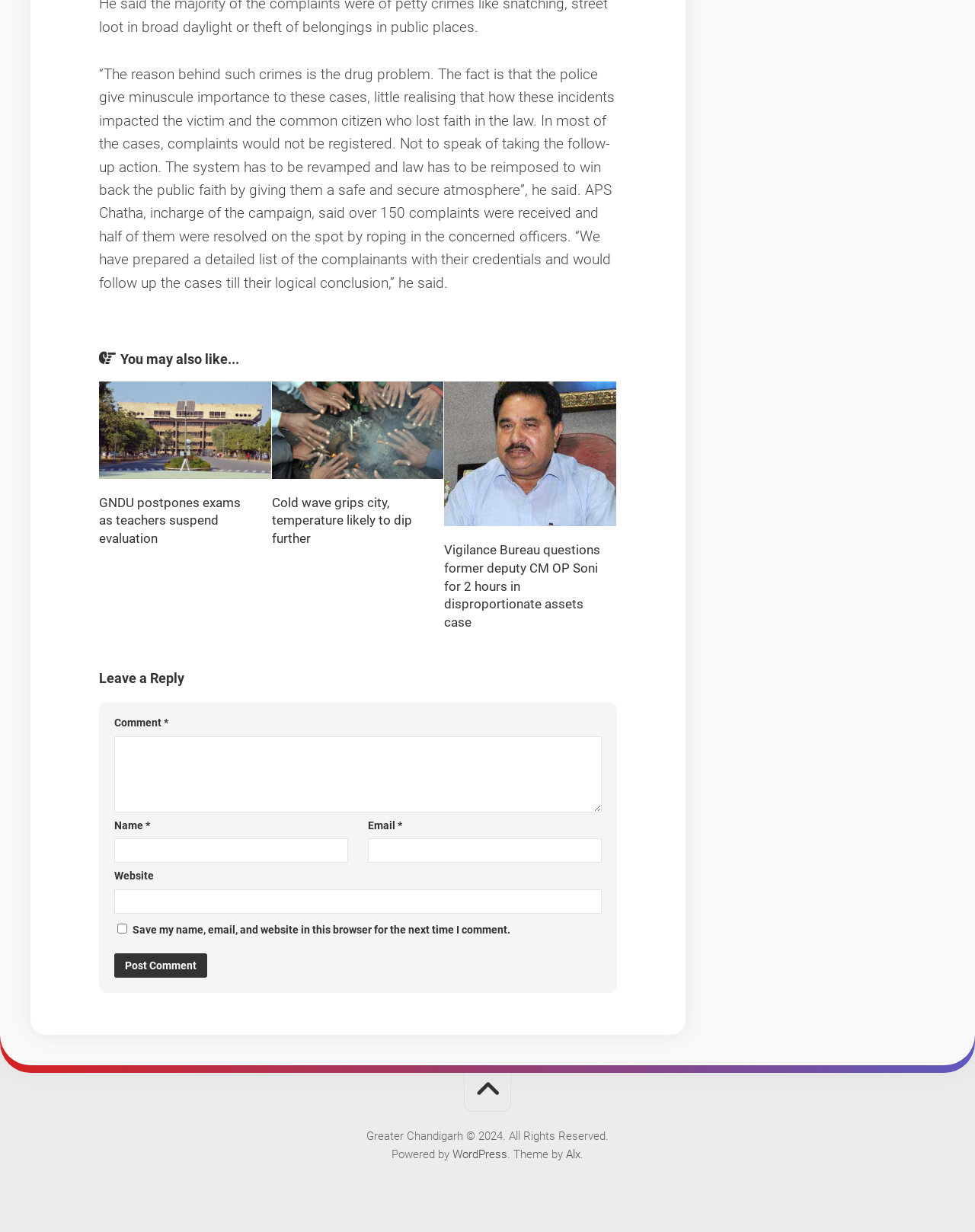Please provide the bounding box coordinates for the element that needs to be clicked to perform the following instruction: "Read more about Cold wave grips city, temperature likely to dip further". The coordinates should be given as four float numbers between 0 and 1, i.e., [left, top, right, bottom].

[0.279, 0.401, 0.422, 0.443]